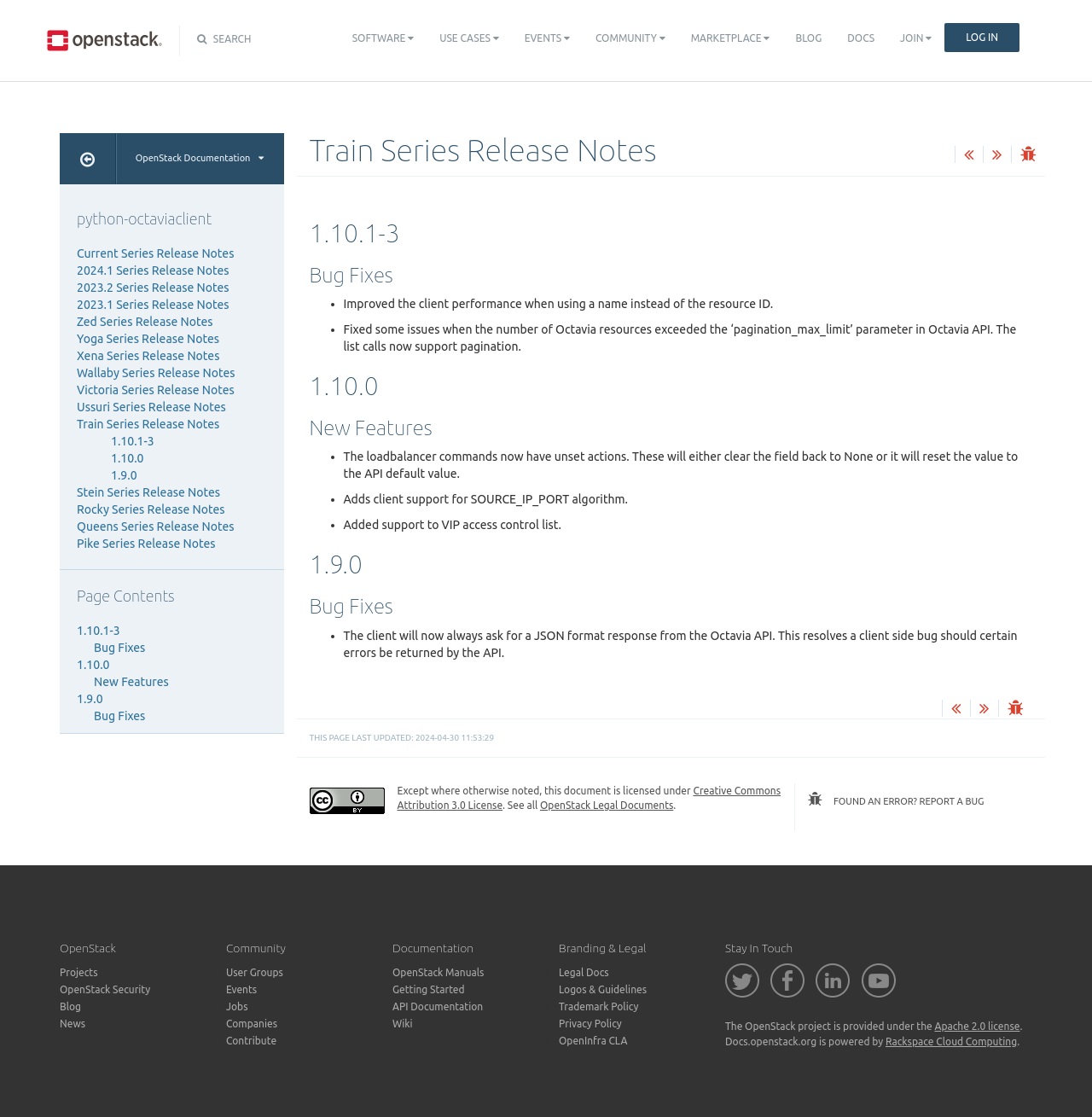Identify the headline of the webpage and generate its text content.

Train Series Release Notes